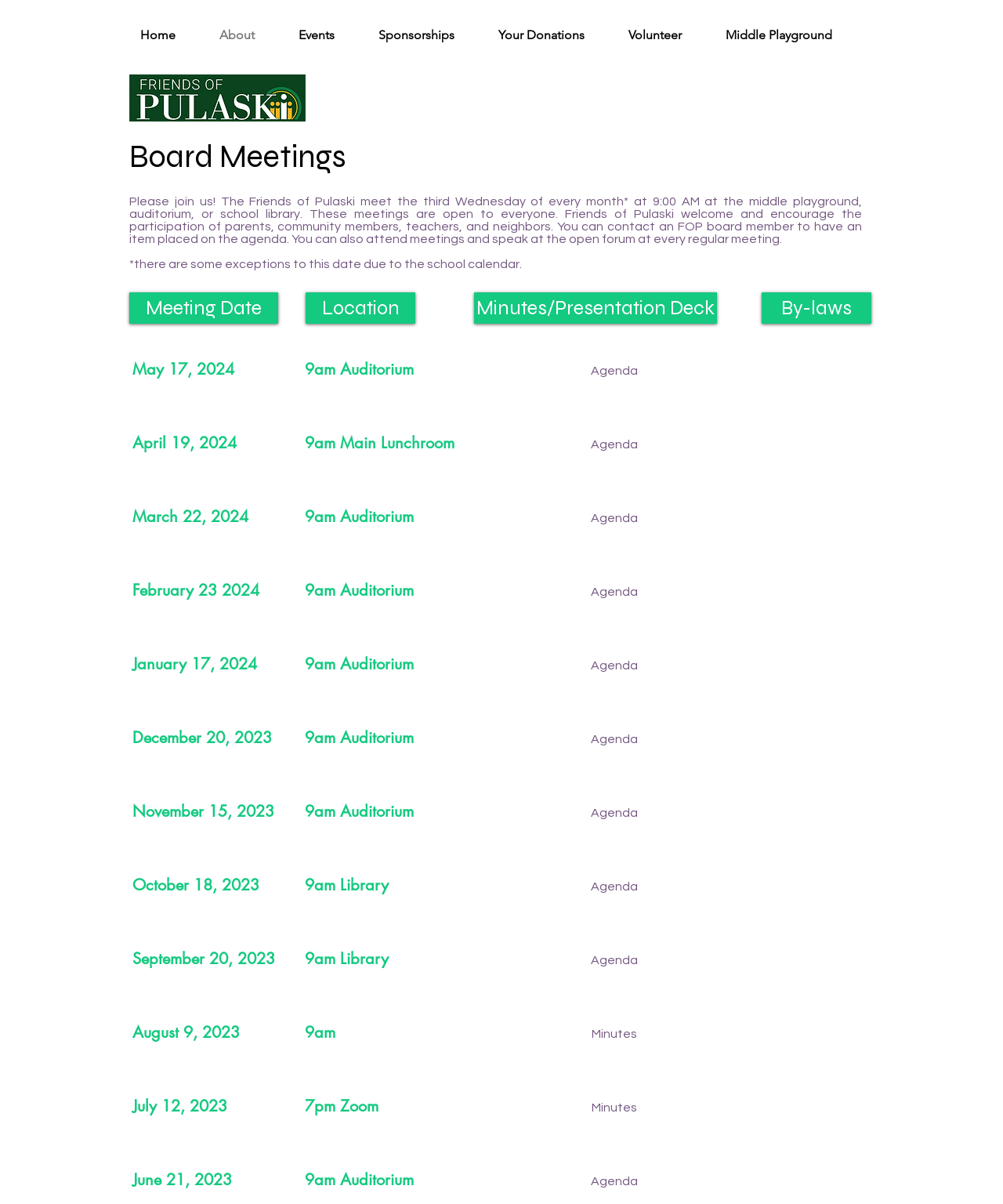Offer a thorough description of the webpage.

The webpage is about Board Meetings of the Friends of Pulaski organization. At the top, there is a navigation menu with links to different sections of the website, including Home, About, Events, Sponsorships, Your Donations, Volunteer, and Middle Playground. 

To the right of the navigation menu, there is an image of the FOP logo. Below the navigation menu, there is a heading that reads "Board Meetings". 

Under the heading, there is a paragraph of text that explains the purpose and schedule of the board meetings. The meetings are open to everyone and are held on the third Wednesday of every month at 9:00 AM at the middle playground, auditorium, or school library.

Below the paragraph, there are three buttons labeled "Meeting Date", "Location", and "Minutes/Presentation Deck". To the right of these buttons, there is a link to the By-laws of the organization.

The main content of the webpage is a list of upcoming and past board meetings, with each meeting listed on a separate line. Each line includes the date, time, and location of the meeting, as well as a link to the agenda or minutes of the meeting. The list of meetings is organized in reverse chronological order, with the most recent meeting at the top.

There are a total of 12 meetings listed, with dates ranging from May 17, 2024, to June 21, 2023. The locations of the meetings vary, but most are held at the auditorium or library.